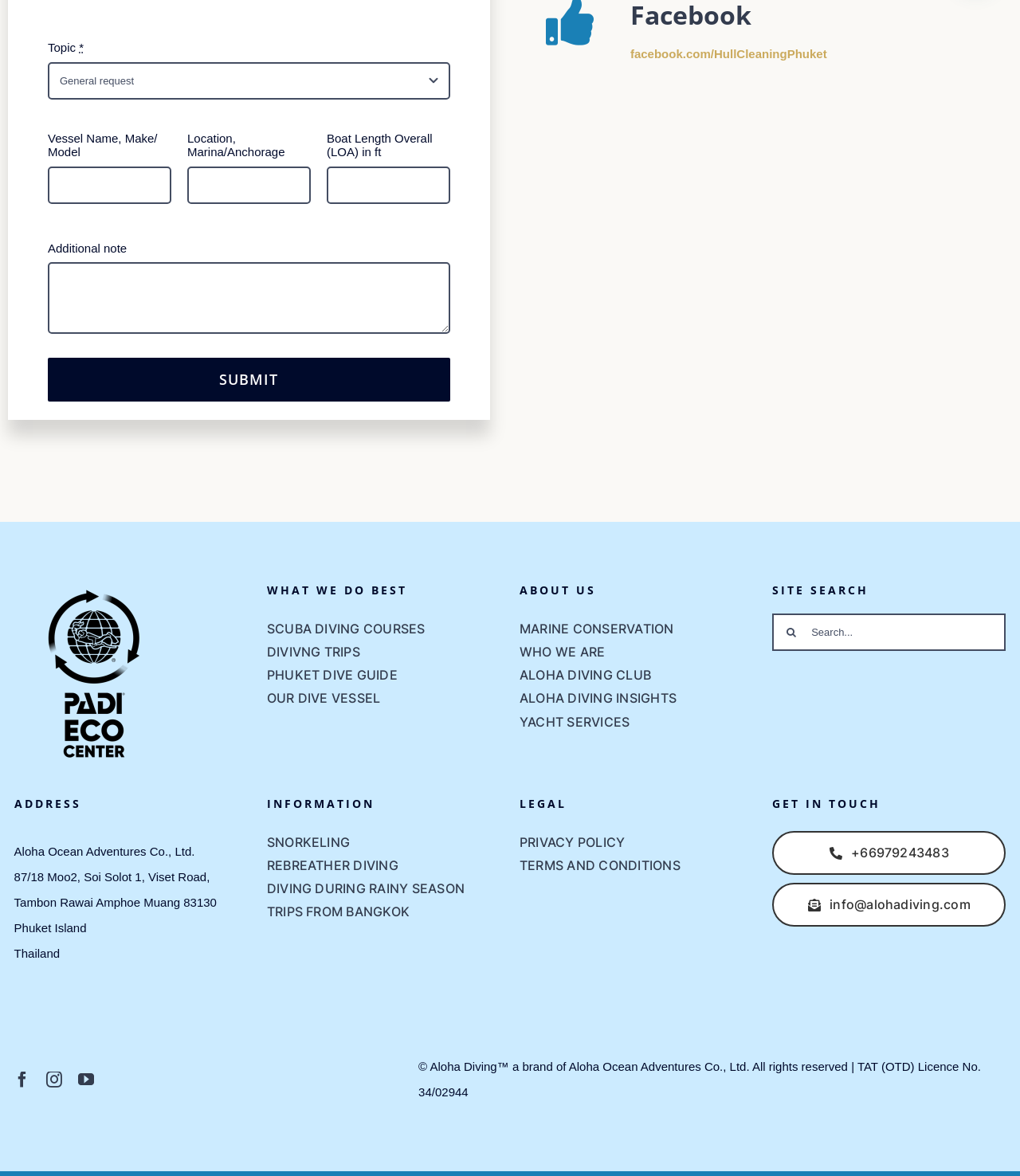Please mark the bounding box coordinates of the area that should be clicked to carry out the instruction: "Select a topic".

[0.047, 0.053, 0.441, 0.085]